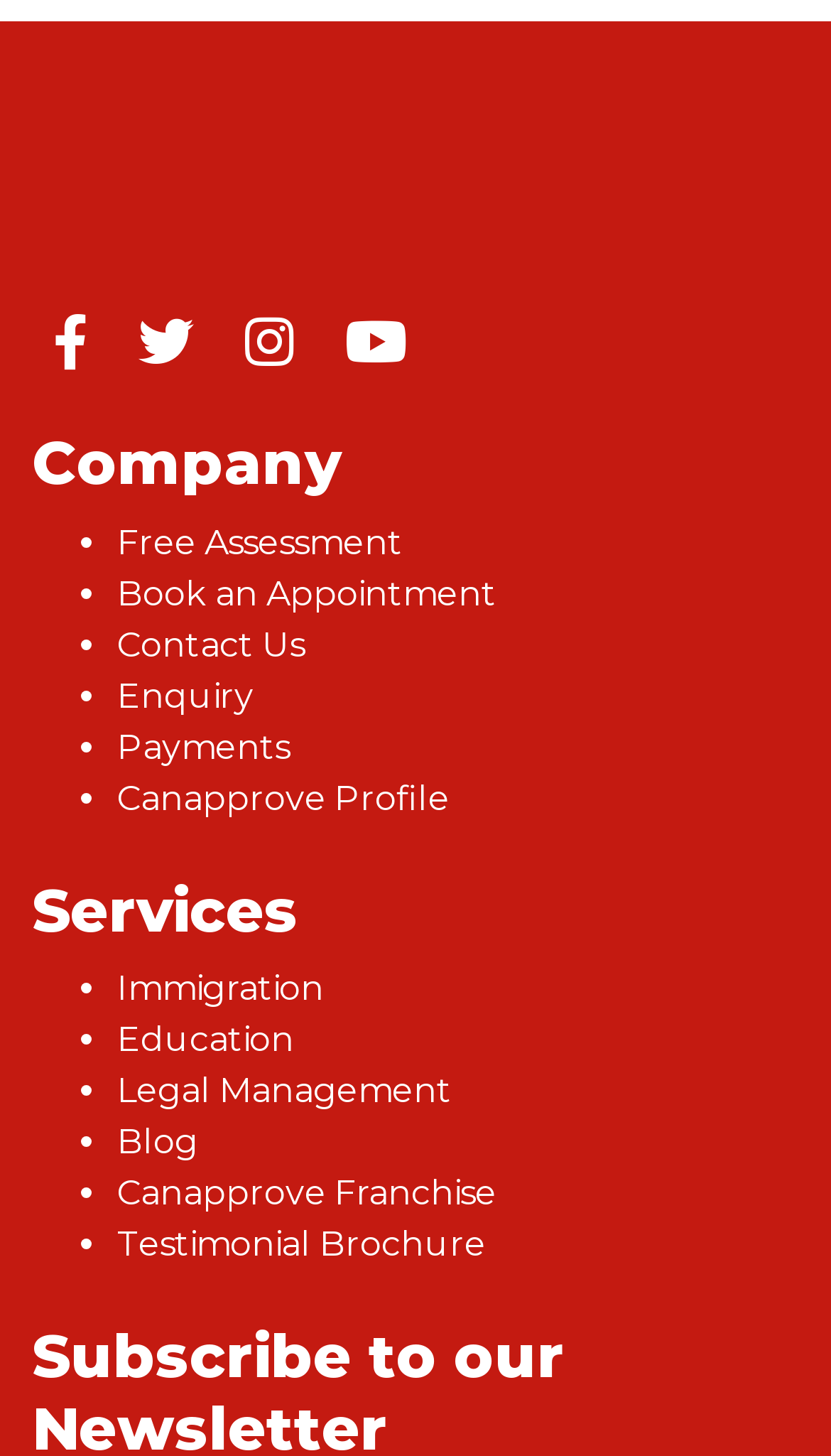Provide your answer in a single word or phrase: 
What is the first service offered by the company?

Immigration